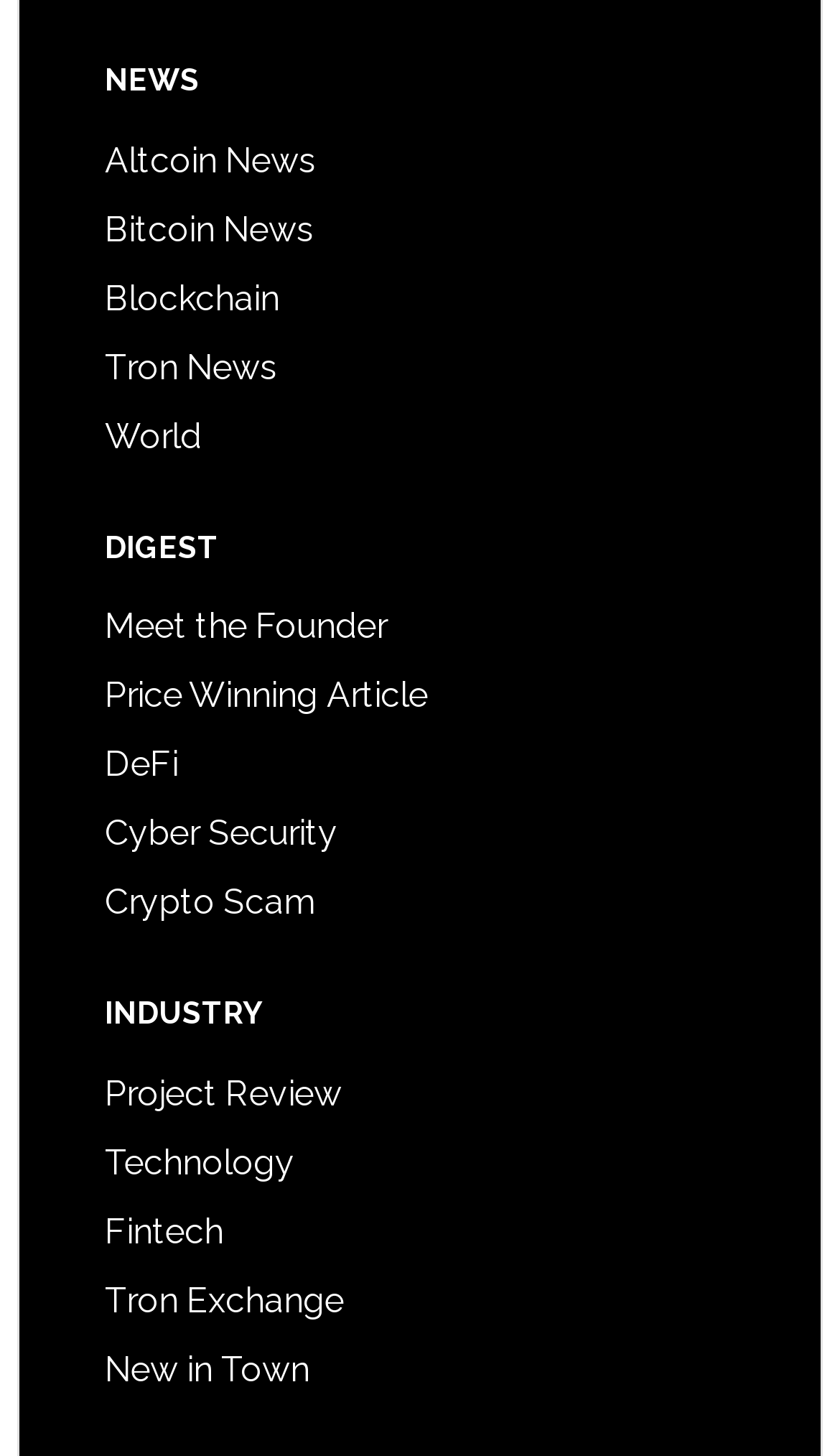Find and indicate the bounding box coordinates of the region you should select to follow the given instruction: "Explore Blockchain".

[0.125, 0.19, 0.333, 0.219]